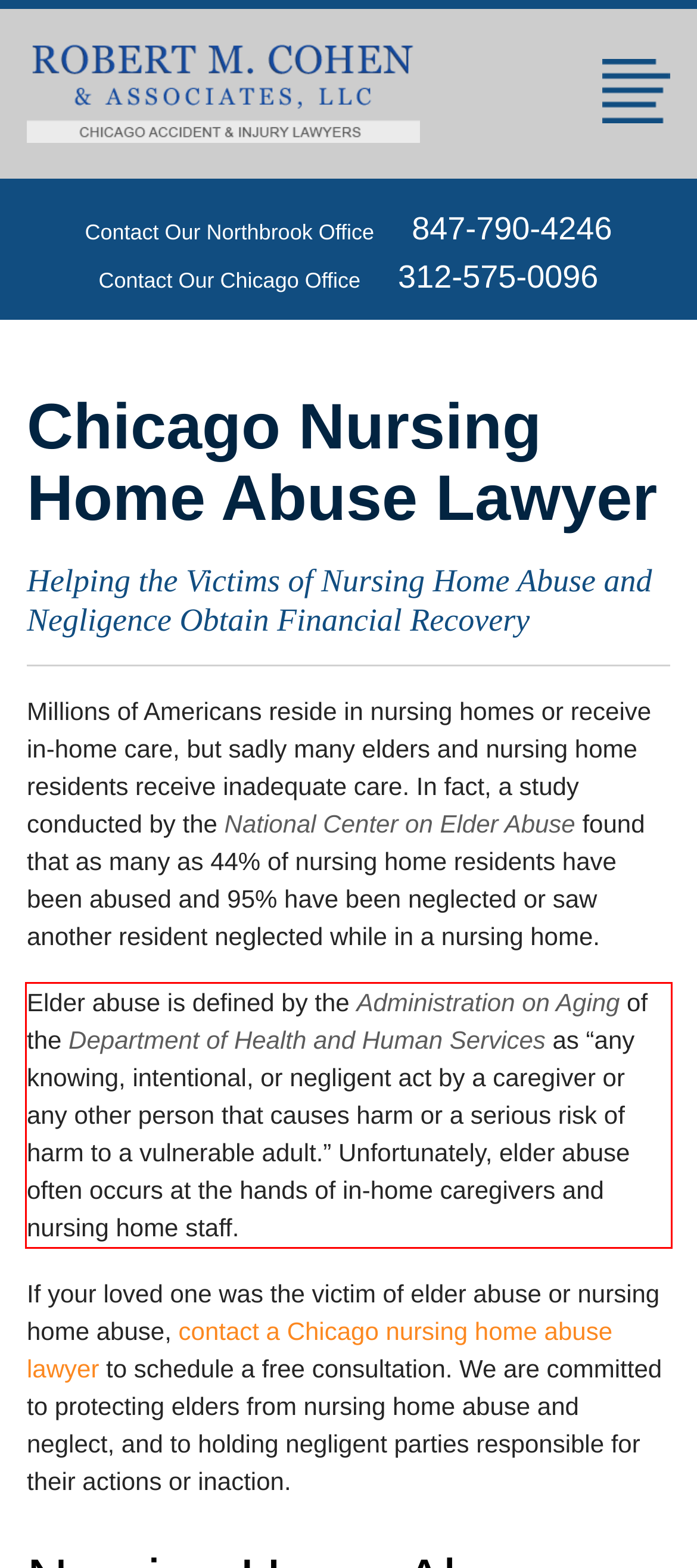Identify and transcribe the text content enclosed by the red bounding box in the given screenshot.

Elder abuse is defined by the Administration on Aging of the Department of Health and Human Services as “any knowing, intentional, or negligent act by a caregiver or any other person that causes harm or a serious risk of harm to a vulnerable adult.” Unfortunately, elder abuse often occurs at the hands of in-home caregivers and nursing home staff.